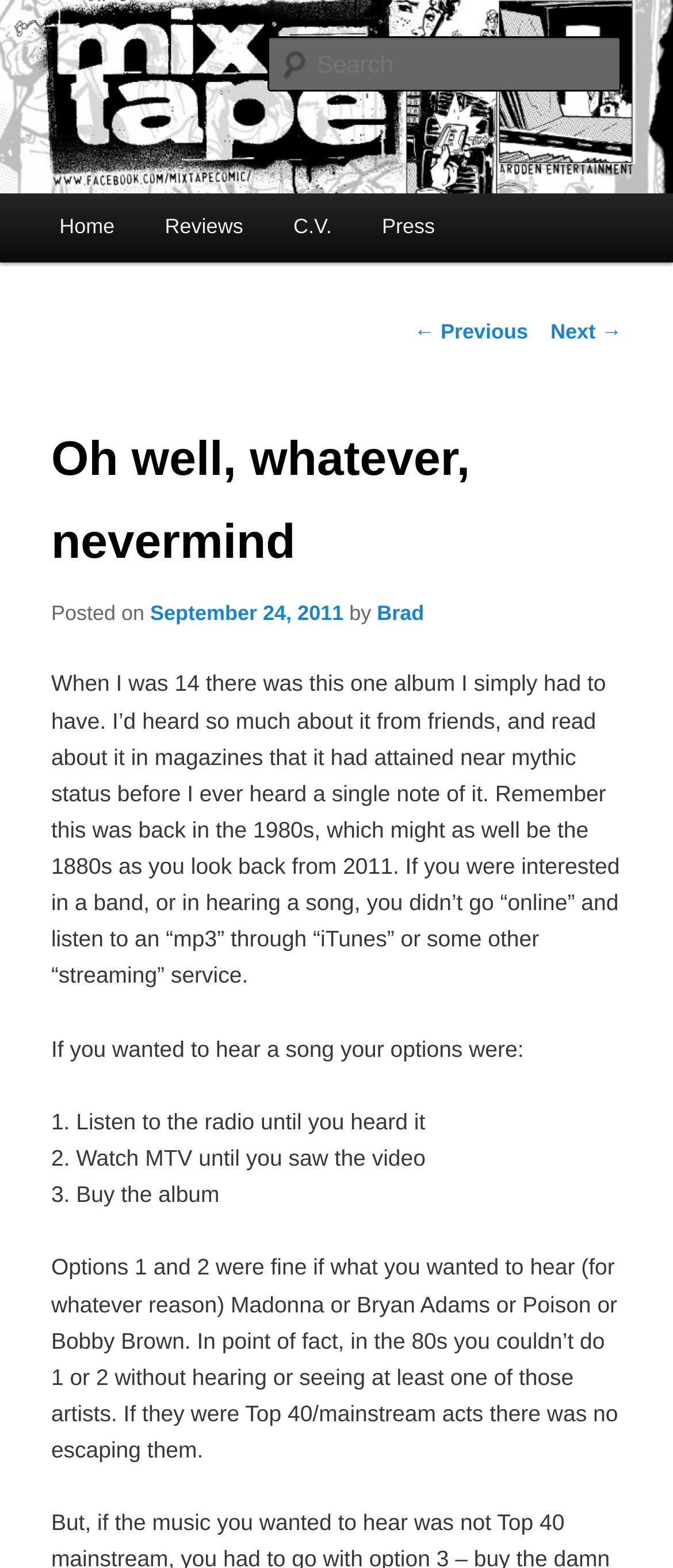Please locate the bounding box coordinates of the element's region that needs to be clicked to follow the instruction: "Search for something". The bounding box coordinates should be provided as four float numbers between 0 and 1, i.e., [left, top, right, bottom].

[0.396, 0.023, 0.924, 0.059]